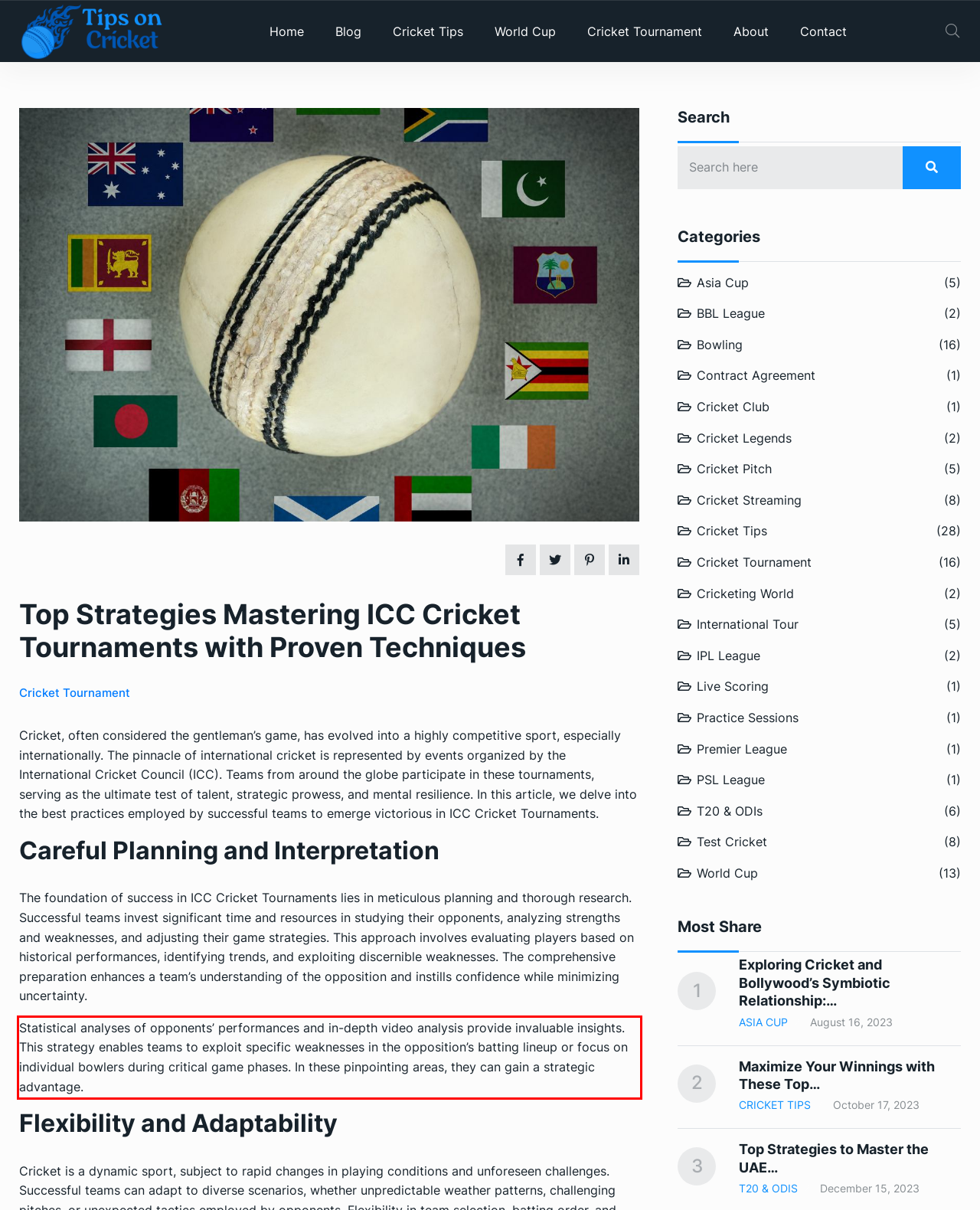Please recognize and transcribe the text located inside the red bounding box in the webpage image.

Statistical analyses of opponents’ performances and in-depth video analysis provide invaluable insights. This strategy enables teams to exploit specific weaknesses in the opposition’s batting lineup or focus on individual bowlers during critical game phases. In these pinpointing areas, they can gain a strategic advantage.